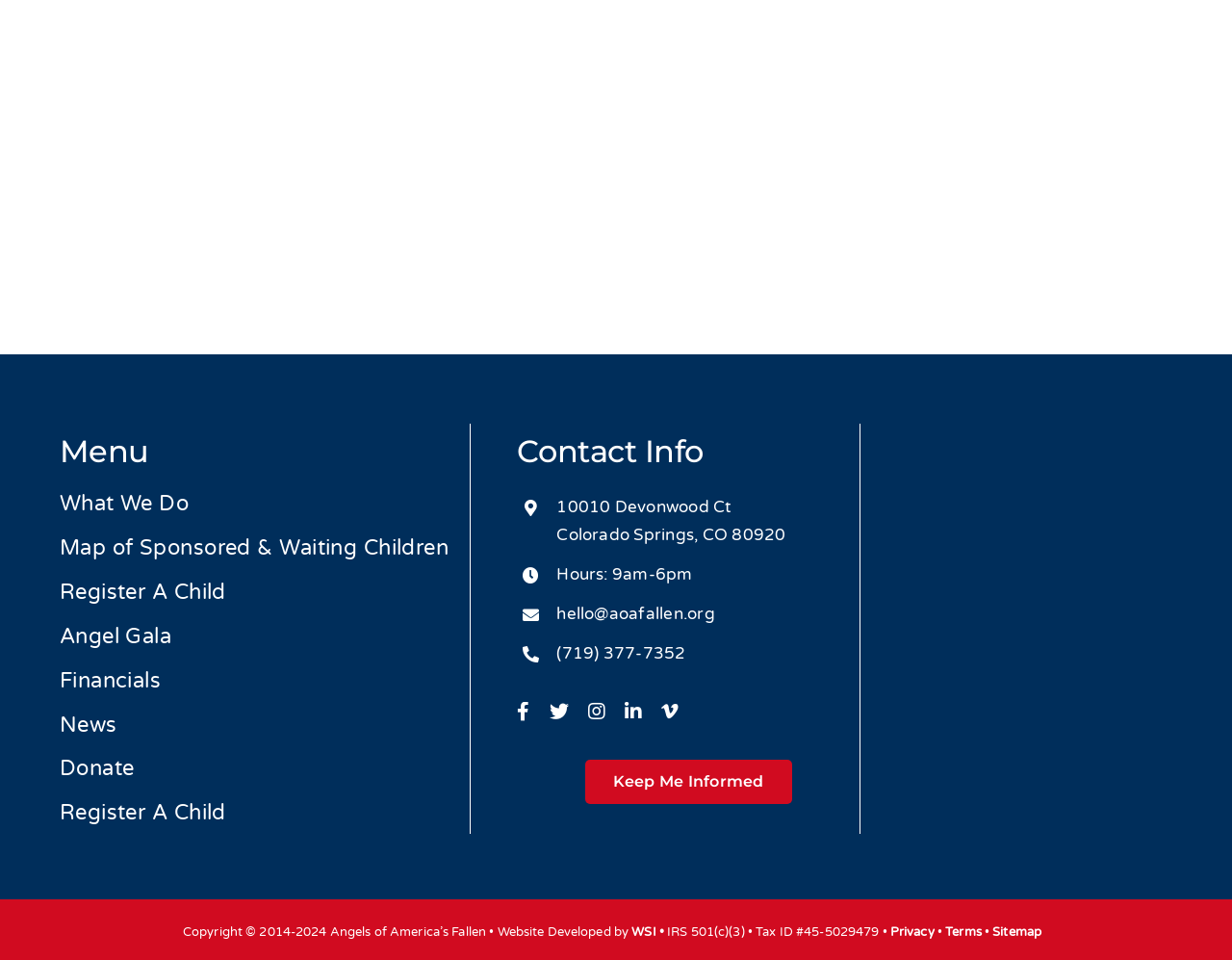What is the name of the event mentioned?
Provide a detailed answer to the question using information from the image.

I found the event name by looking at the navigation menu, where it lists 'Angel Gala' as one of the options.